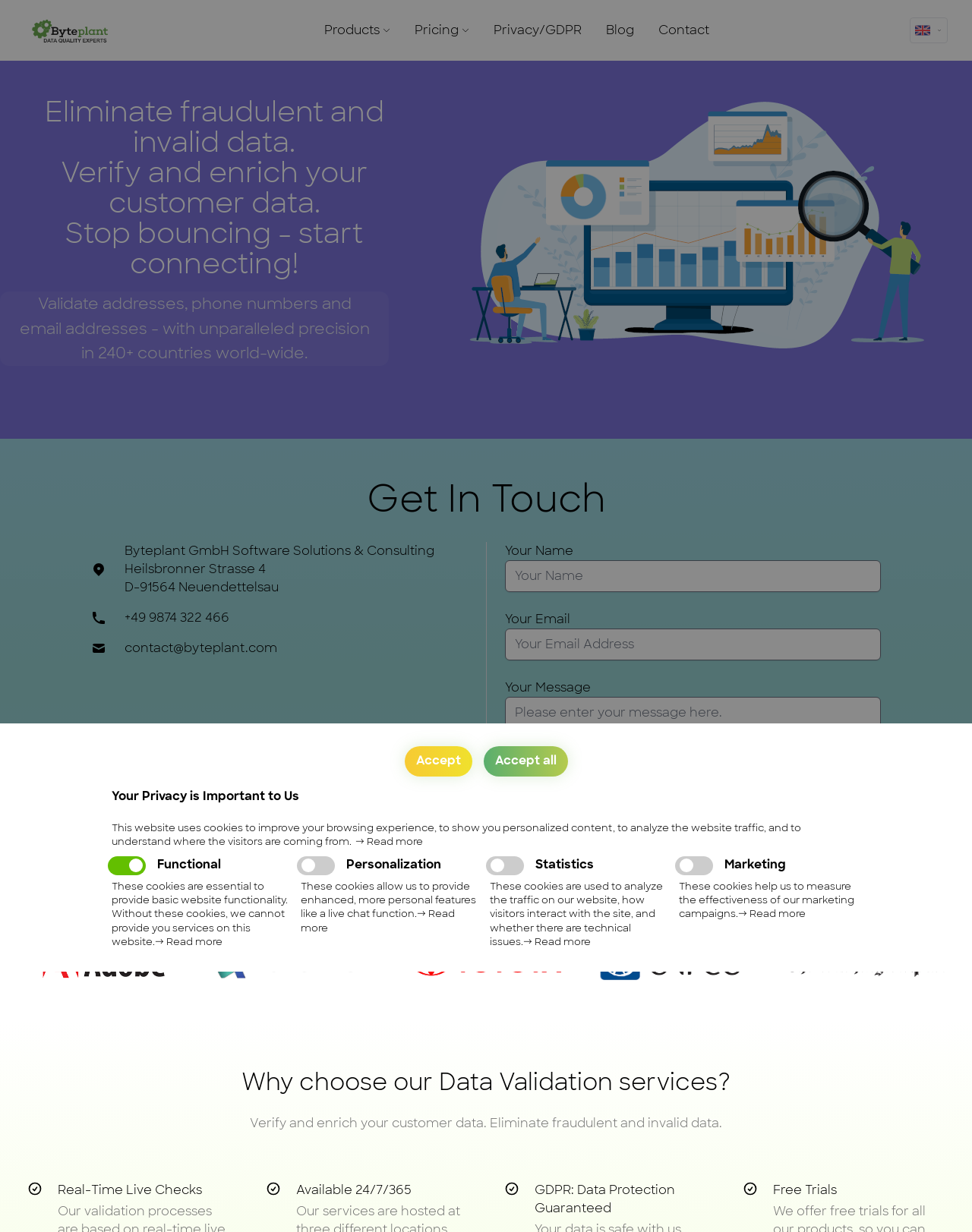Respond concisely with one word or phrase to the following query:
What is the benefit of using Byteplant's data validation services?

Eliminate fraudulent and invalid data